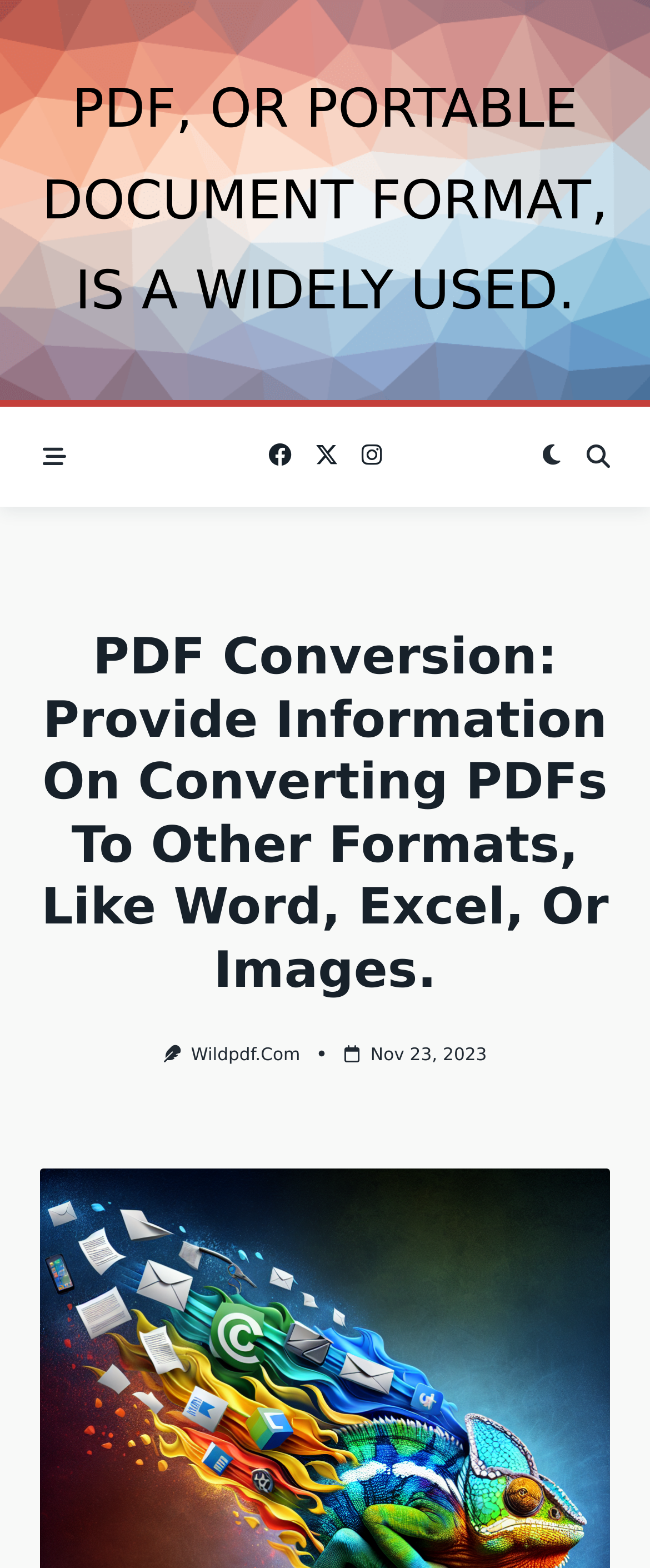Analyze the image and provide a detailed answer to the question: What is the format being discussed on this webpage?

Based on the webpage content, specifically the header 'PDF Conversion: Provide Information On Converting PDFs To Other Formats, Like Word, Excel, Or Images.', it is clear that the webpage is discussing PDF format and its conversion to other formats.